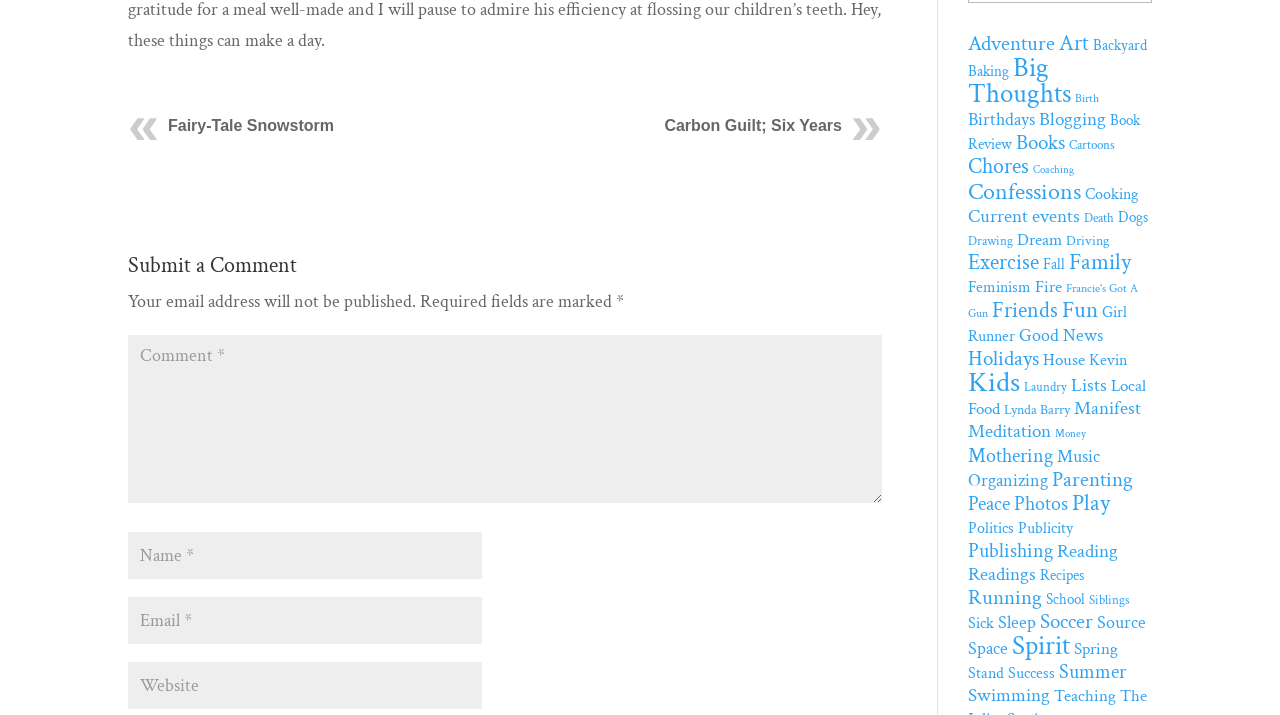Locate the bounding box coordinates of the element's region that should be clicked to carry out the following instruction: "View 'Spirit' posts". The coordinates need to be four float numbers between 0 and 1, i.e., [left, top, right, bottom].

[0.791, 0.879, 0.836, 0.928]